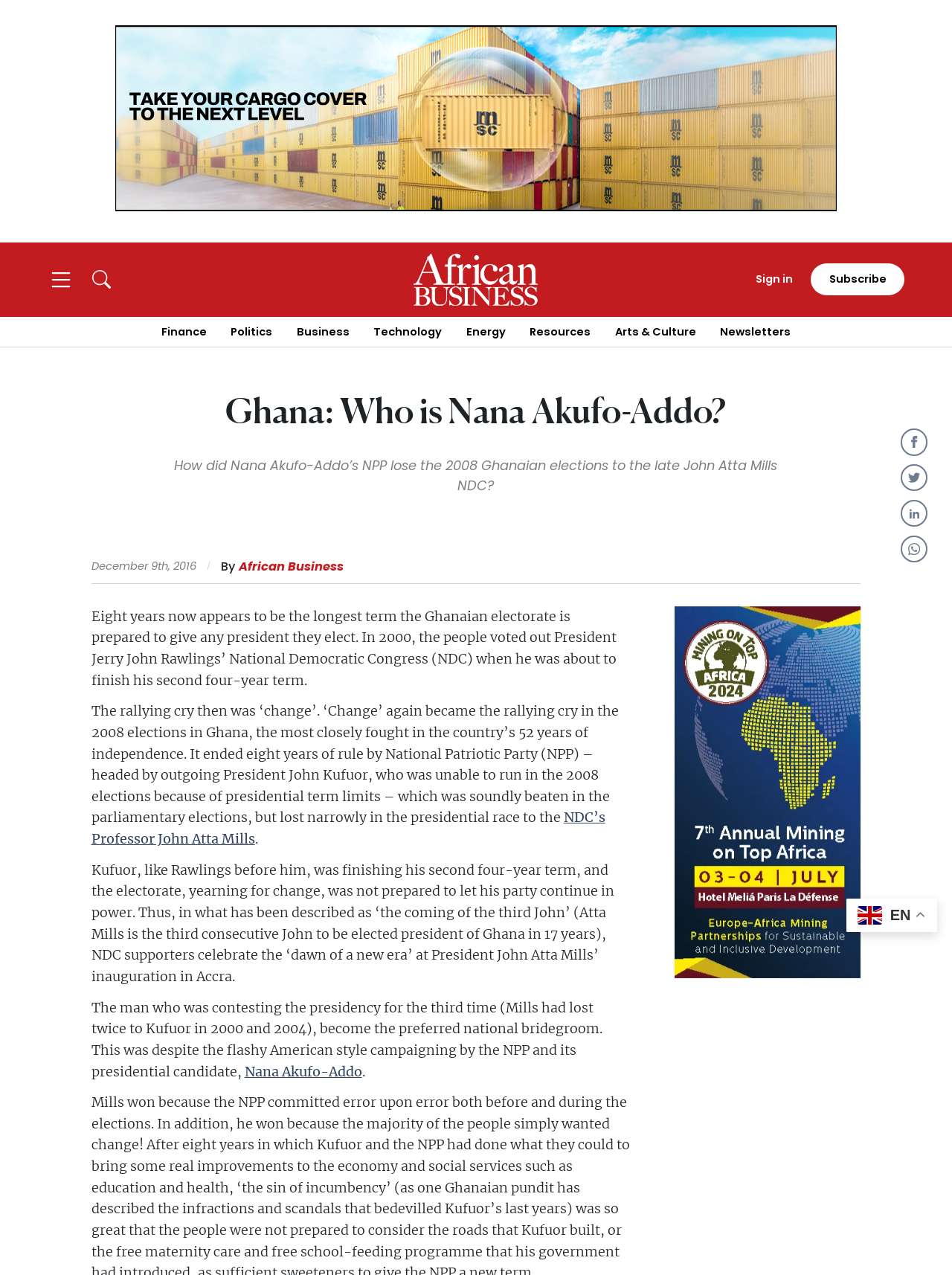Based on the visual content of the image, answer the question thoroughly: What is the name of the publication that published the article?

I found the answer by looking at the static text element that contains the name of the publication, which is 'African Business'.